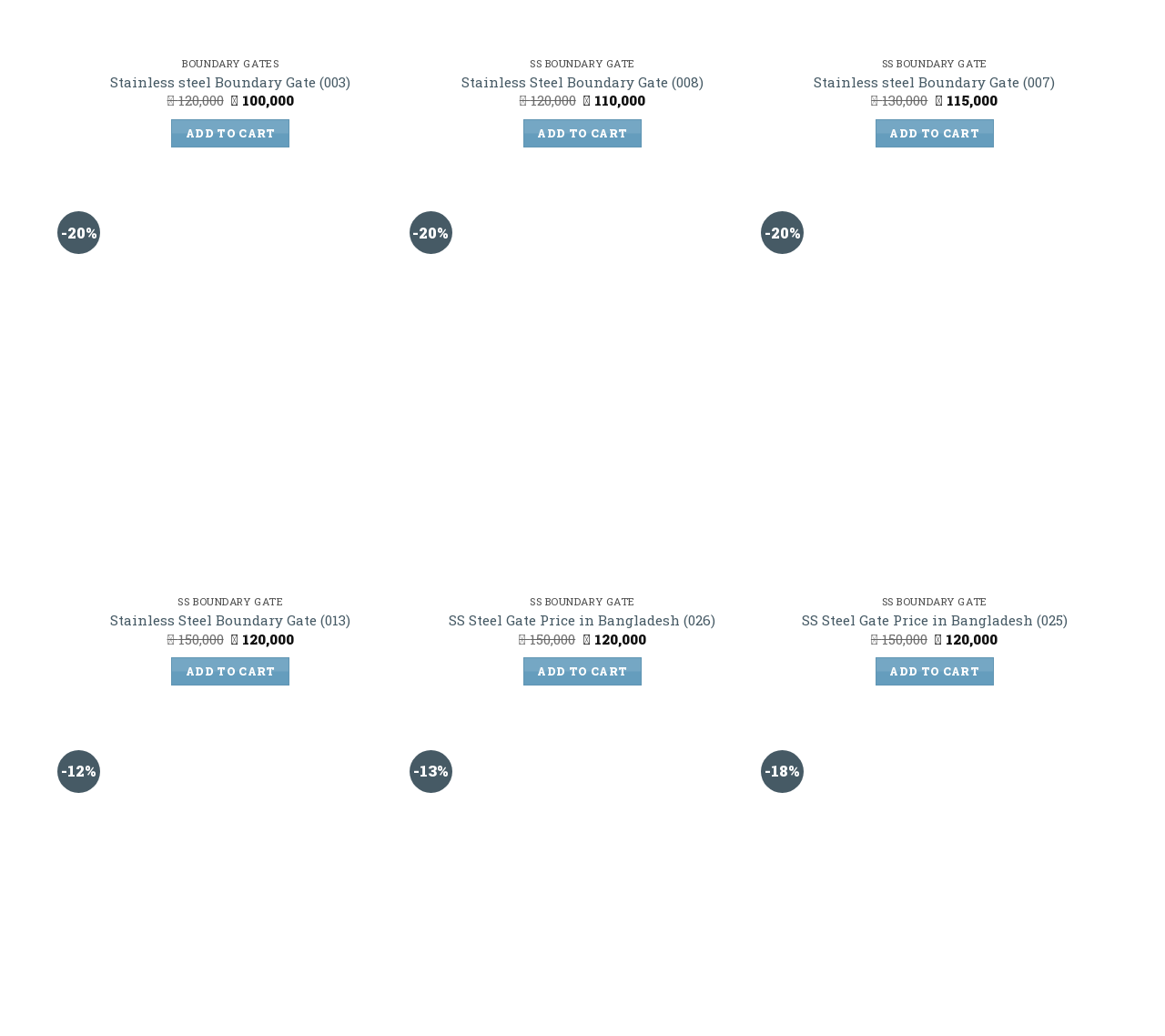Given the description: "Add to cart", determine the bounding box coordinates of the UI element. The coordinates should be formatted as four float numbers between 0 and 1, [left, top, right, bottom].

[0.751, 0.115, 0.853, 0.142]